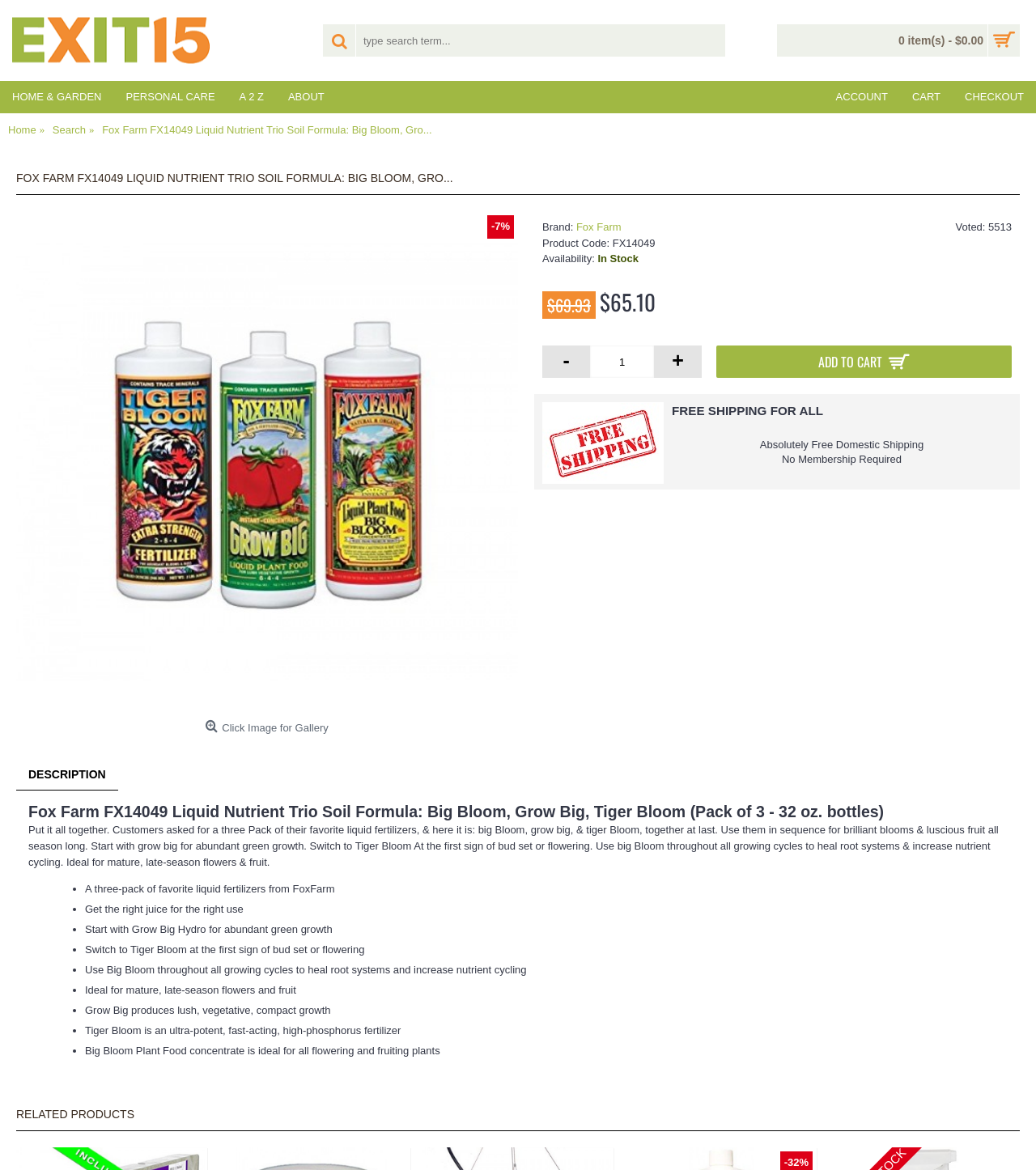Bounding box coordinates are to be given in the format (top-left x, top-left y, bottom-right x, bottom-right y). All values must be floating point numbers between 0 and 1. Provide the bounding box coordinate for the UI element described as: Privacy Policy

None